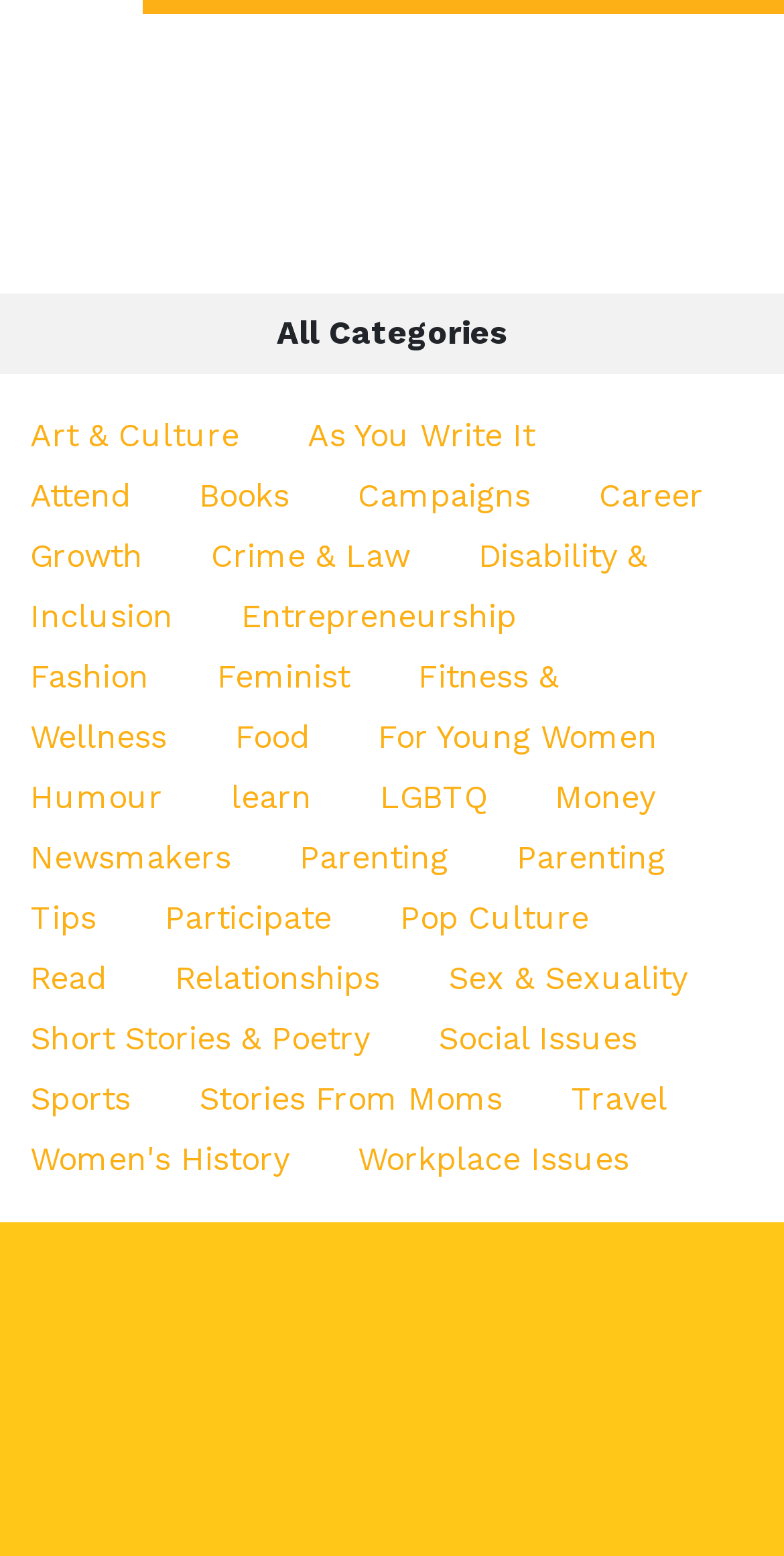Locate the bounding box coordinates of the clickable part needed for the task: "Go to home page".

None